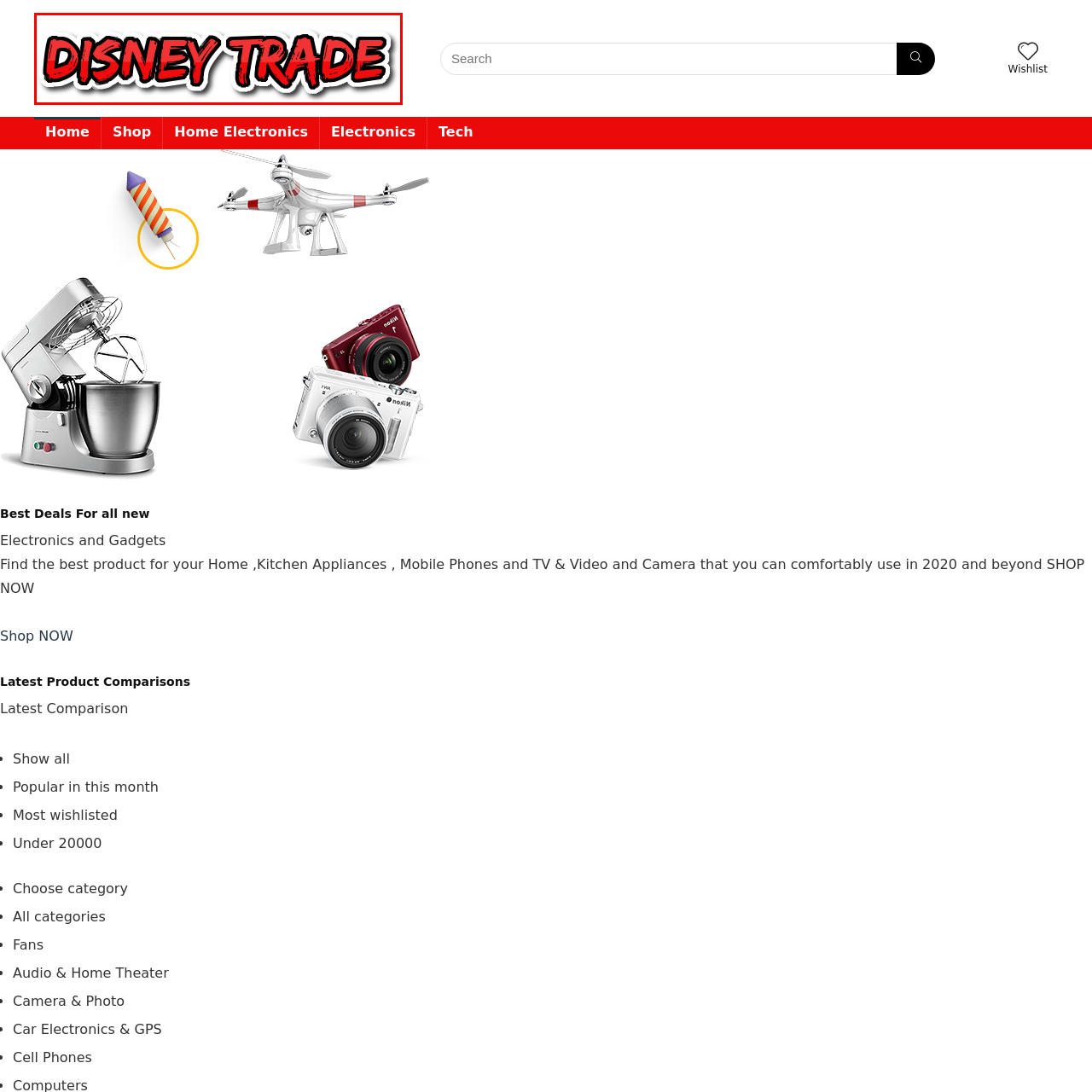Examine the image highlighted by the red boundary, What is the outline color of the logo? Provide your answer in a single word or phrase.

Black